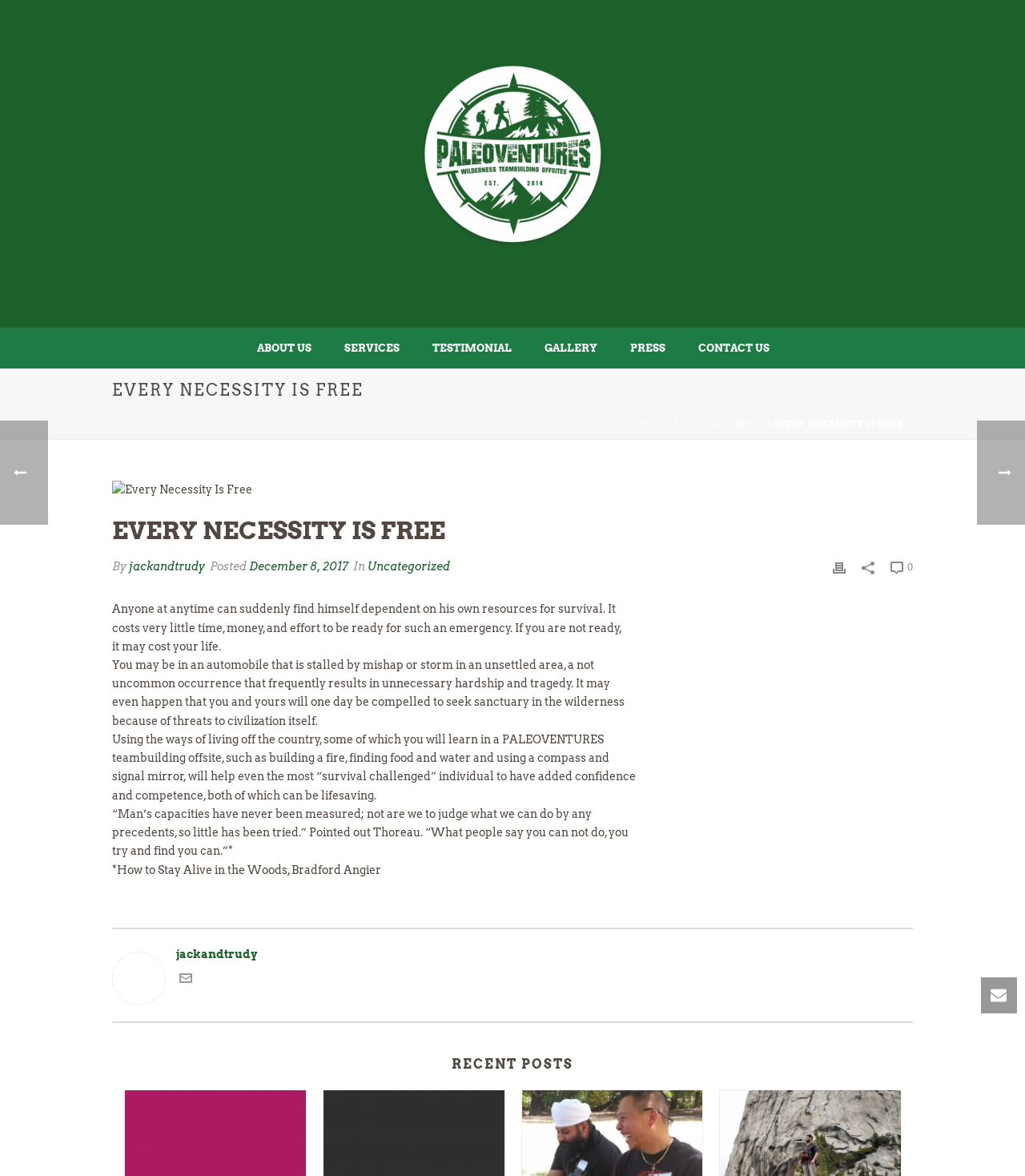What is the name of the website?
Offer a detailed and full explanation in response to the question.

I determined the name of the website by looking at the root element 'Every Necessity Is Free – Paleoventures' which suggests that the website is named 'Every Necessity Is Free'.